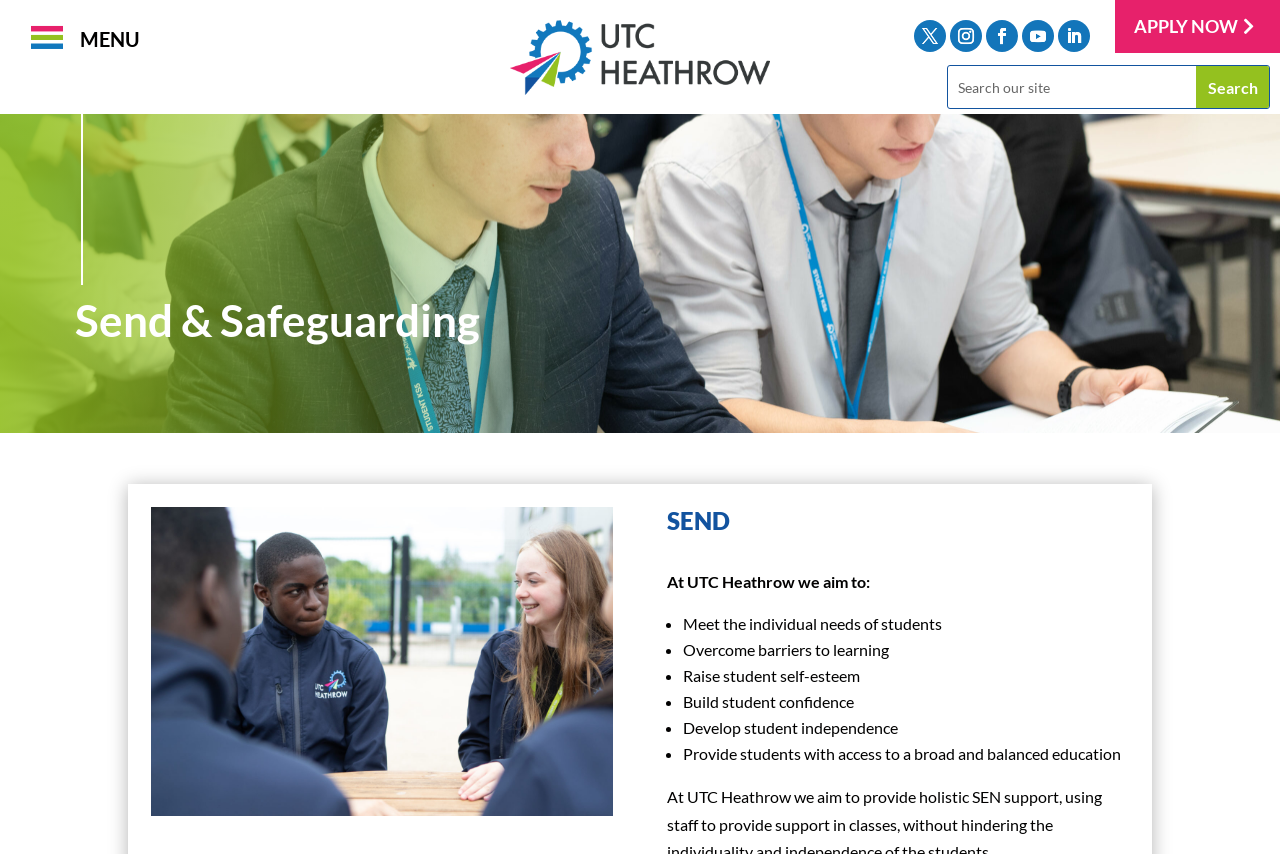Please identify the webpage's heading and generate its text content.

Send & Safeguarding